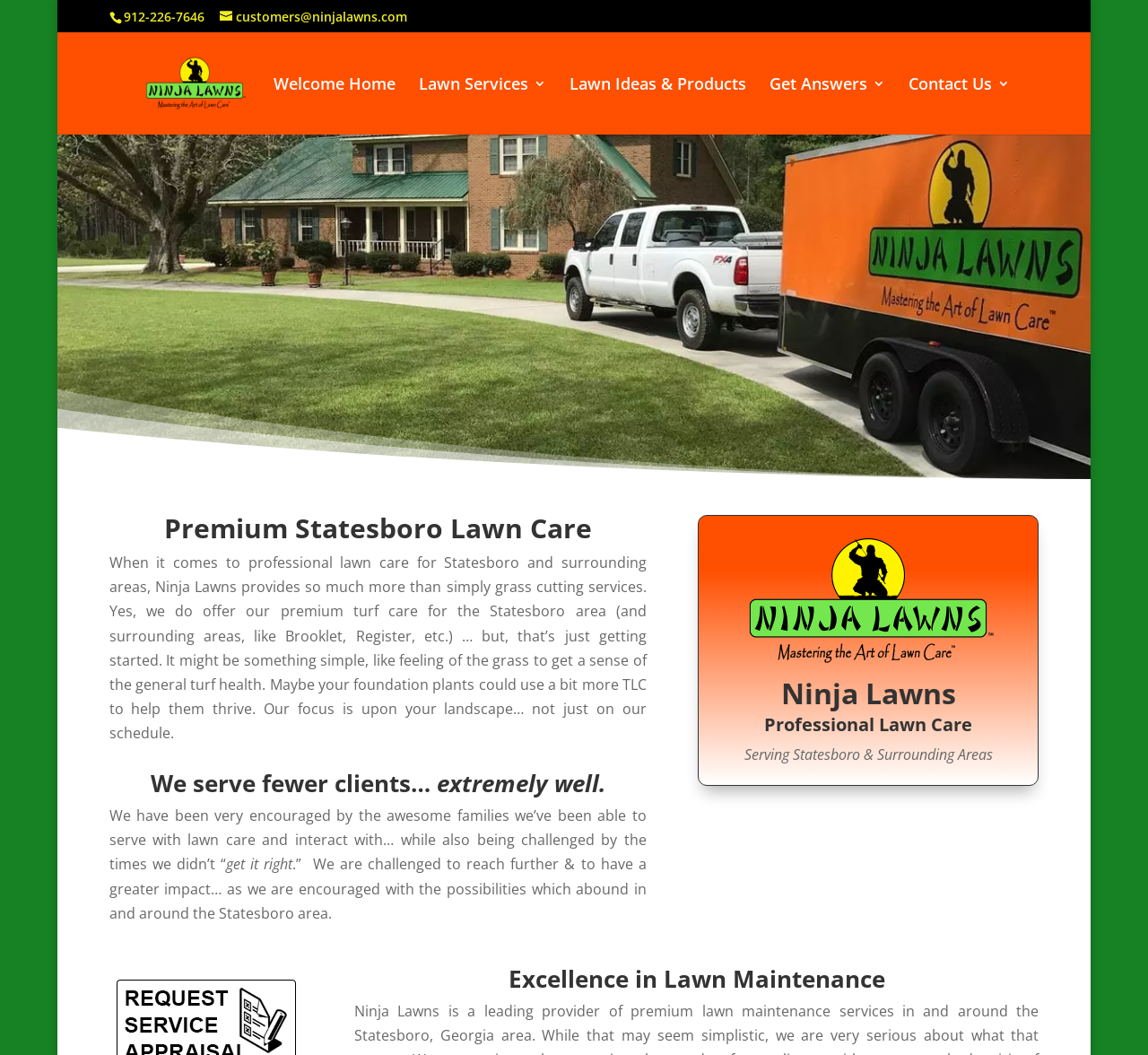Examine the image carefully and respond to the question with a detailed answer: 
What is the phone number of Ninja Lawns?

I found the phone number by looking at the static text element with the bounding box coordinates [0.107, 0.007, 0.178, 0.023] which contains the phone number '912-226-7646'.